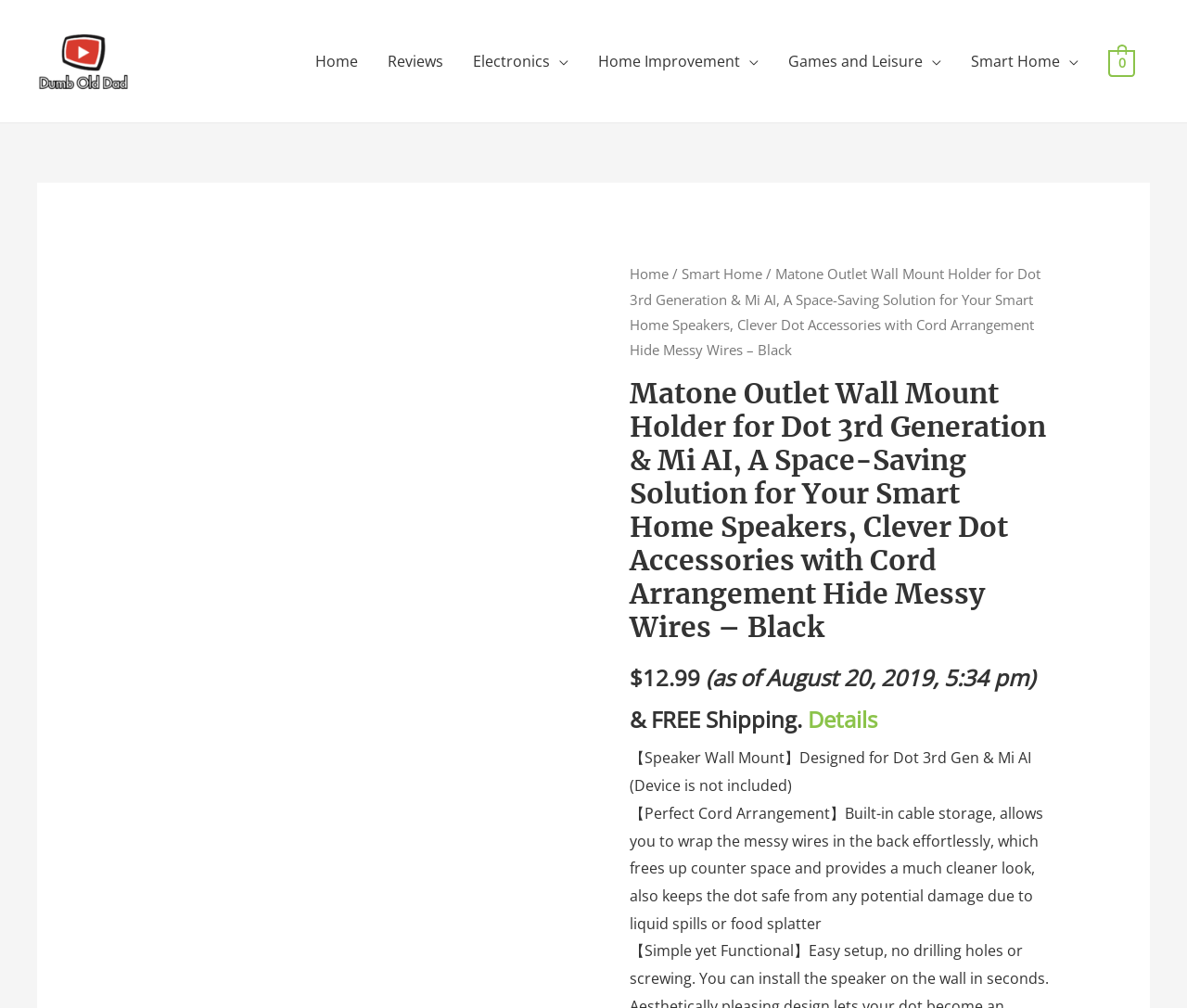What is the product name?
Look at the screenshot and give a one-word or phrase answer.

Matone Outlet Wall Mount Holder